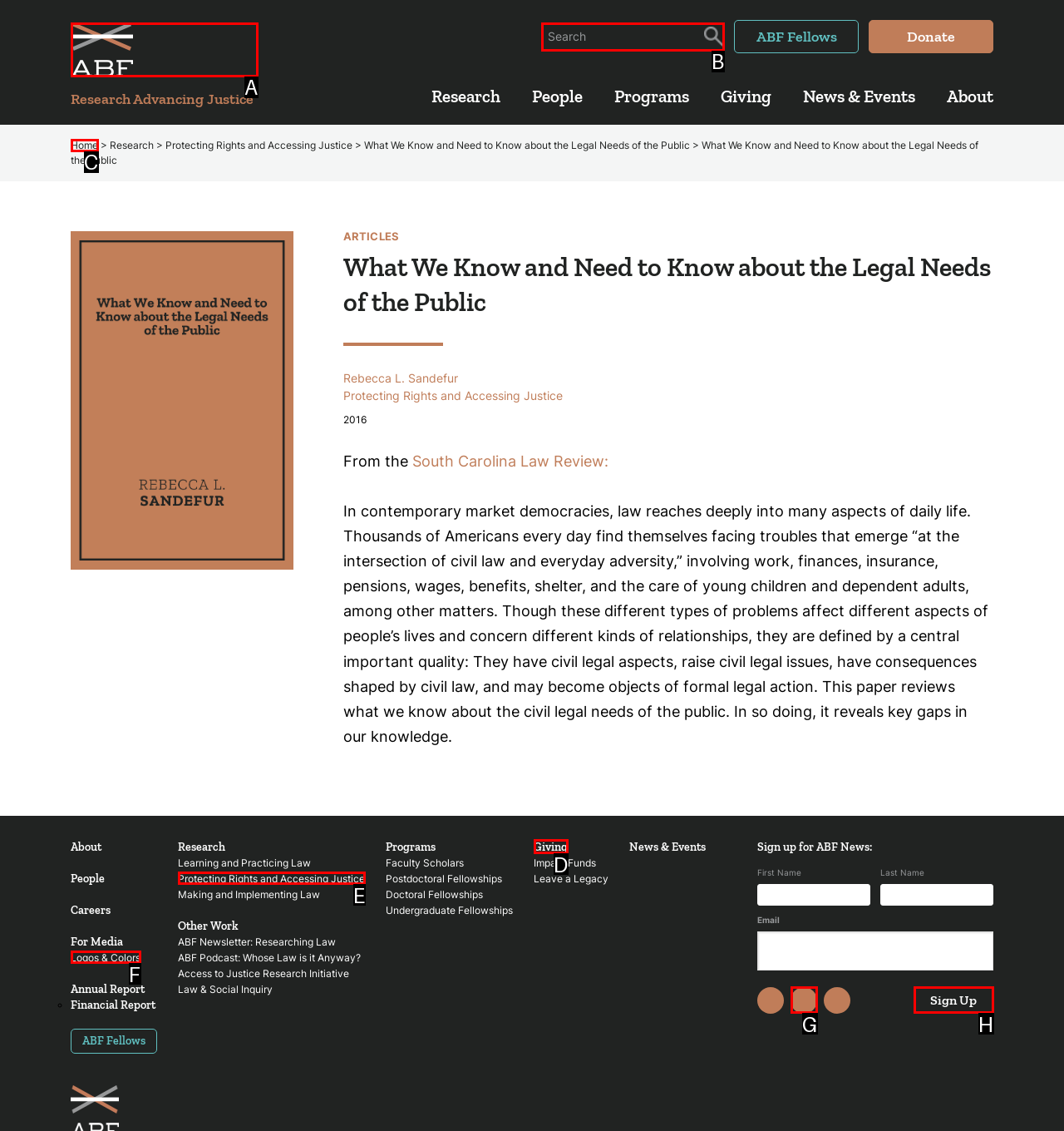Find the option that best fits the description: Twitter. Answer with the letter of the option.

G